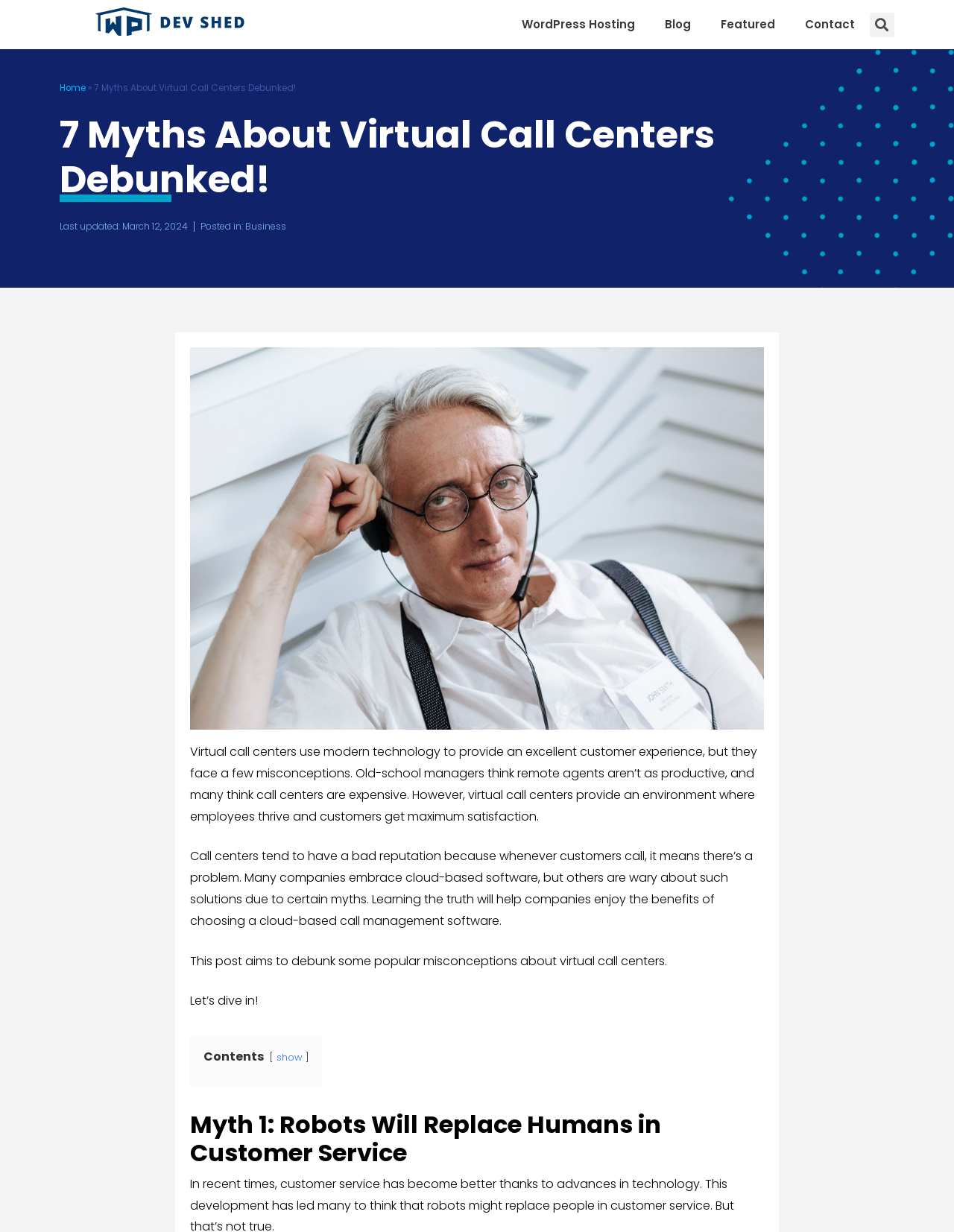Could you provide the bounding box coordinates for the portion of the screen to click to complete this instruction: "Go to Home page"?

[0.062, 0.067, 0.09, 0.076]